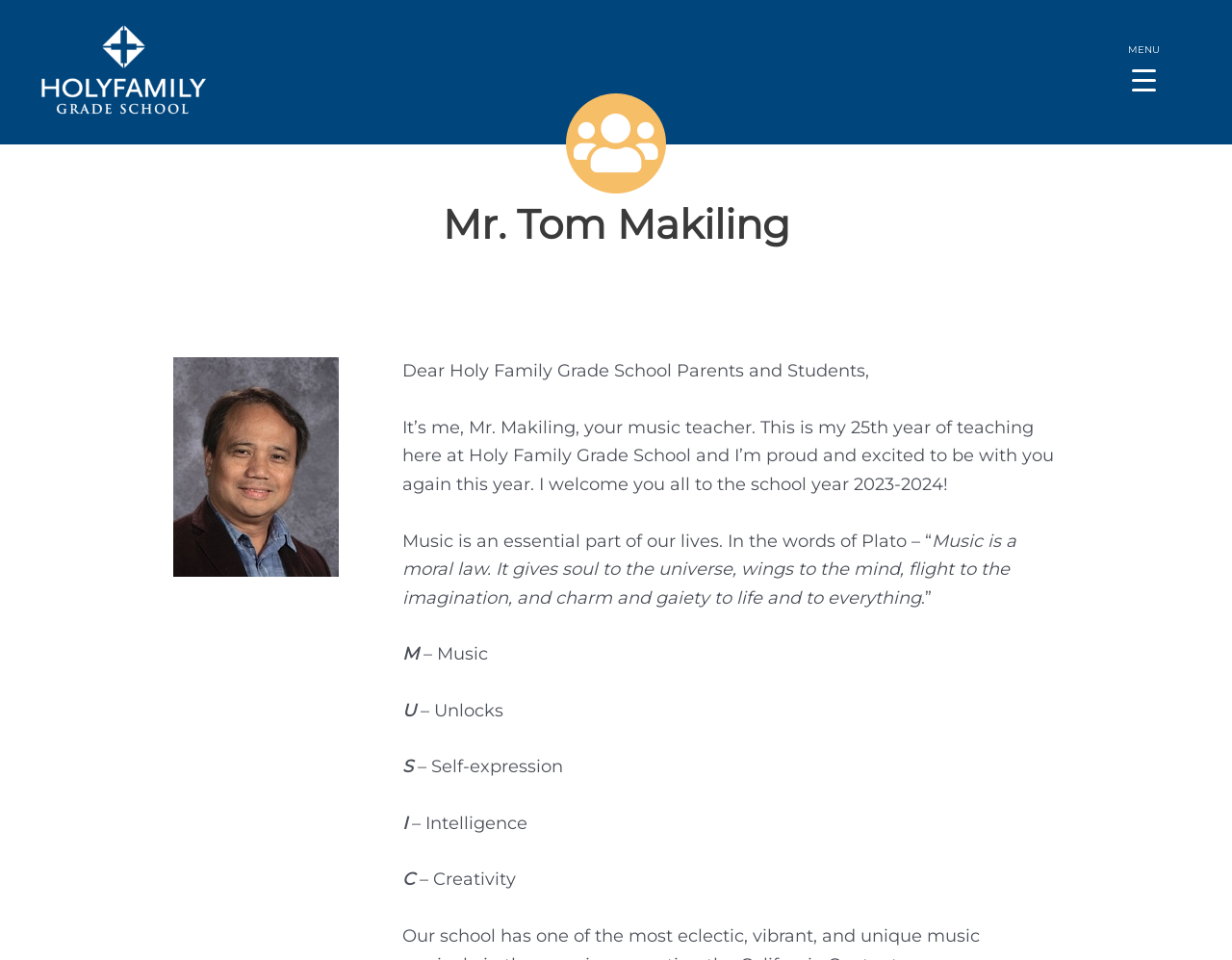What is the name of the school?
Utilize the image to construct a detailed and well-explained answer.

The name of the school can be found in the link element 'Holy Family Grade School – Glendale' which is a child element of the root element, and also in the image element with the same name.